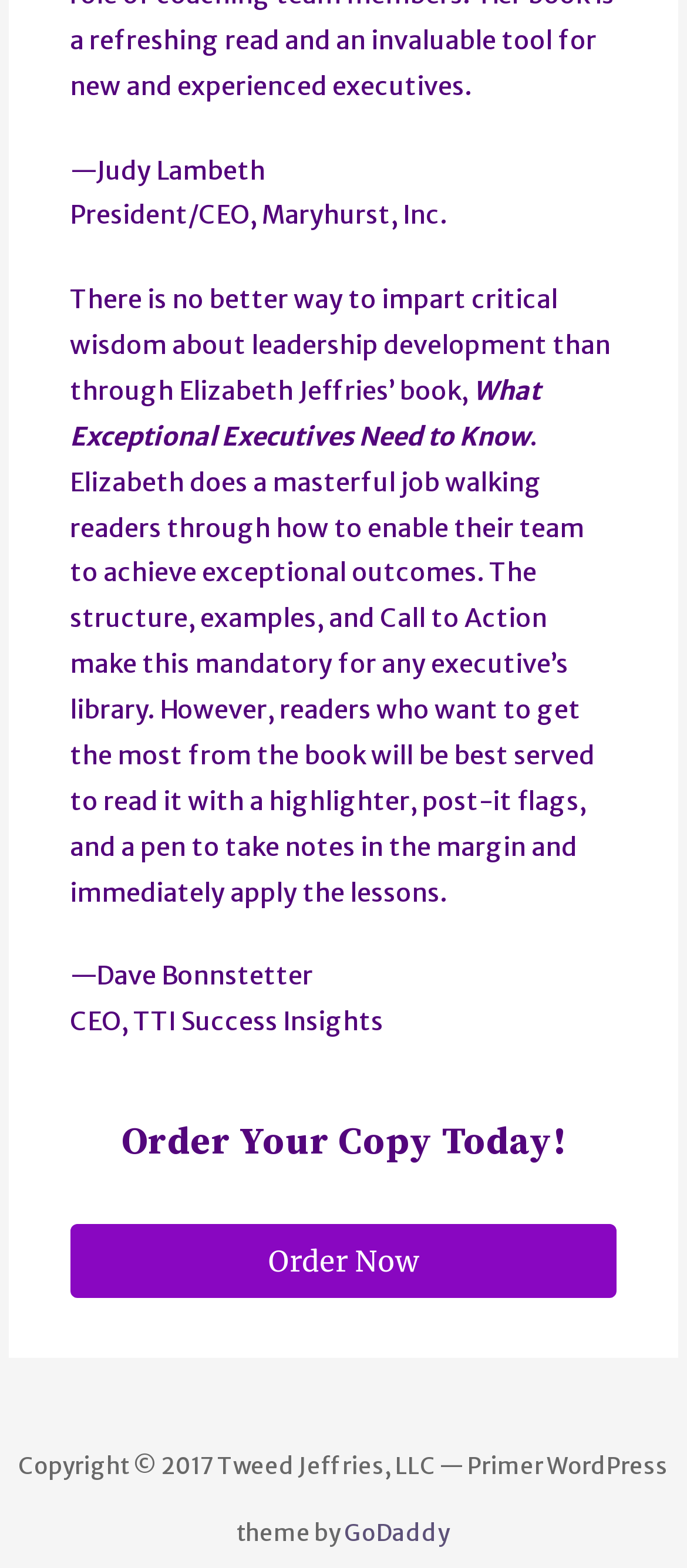What is the company of Dave Bonnstetter?
Please provide a comprehensive answer based on the contents of the image.

Dave Bonnstetter is quoted on the webpage, and his company is mentioned as TTI Success Insights, where he holds the position of CEO.